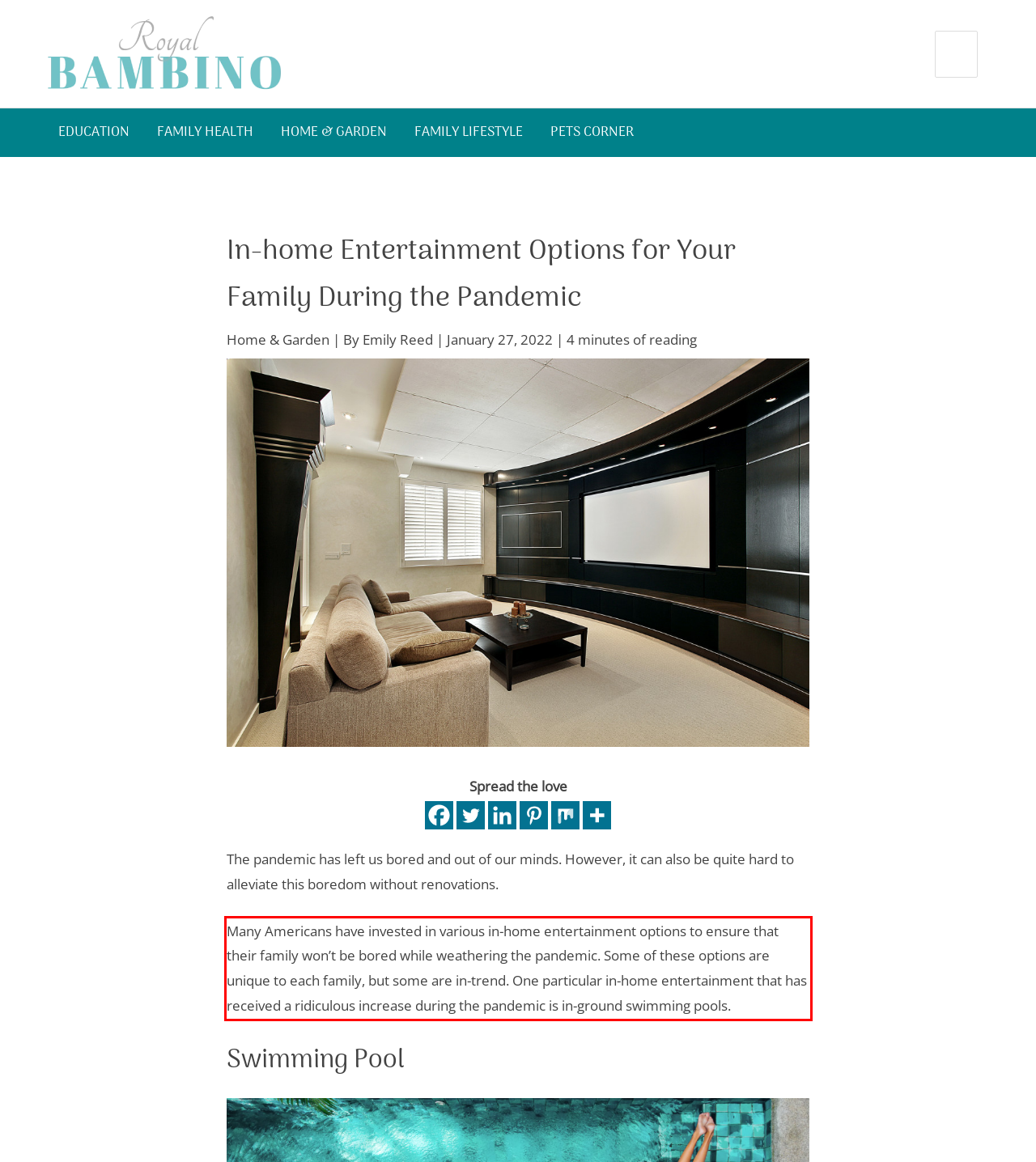Given a screenshot of a webpage containing a red bounding box, perform OCR on the text within this red bounding box and provide the text content.

Many Americans have invested in various in-home entertainment options to ensure that their family won’t be bored while weathering the pandemic. Some of these options are unique to each family, but some are in-trend. One particular in-home entertainment that has received a ridiculous increase during the pandemic is in-ground swimming pools.